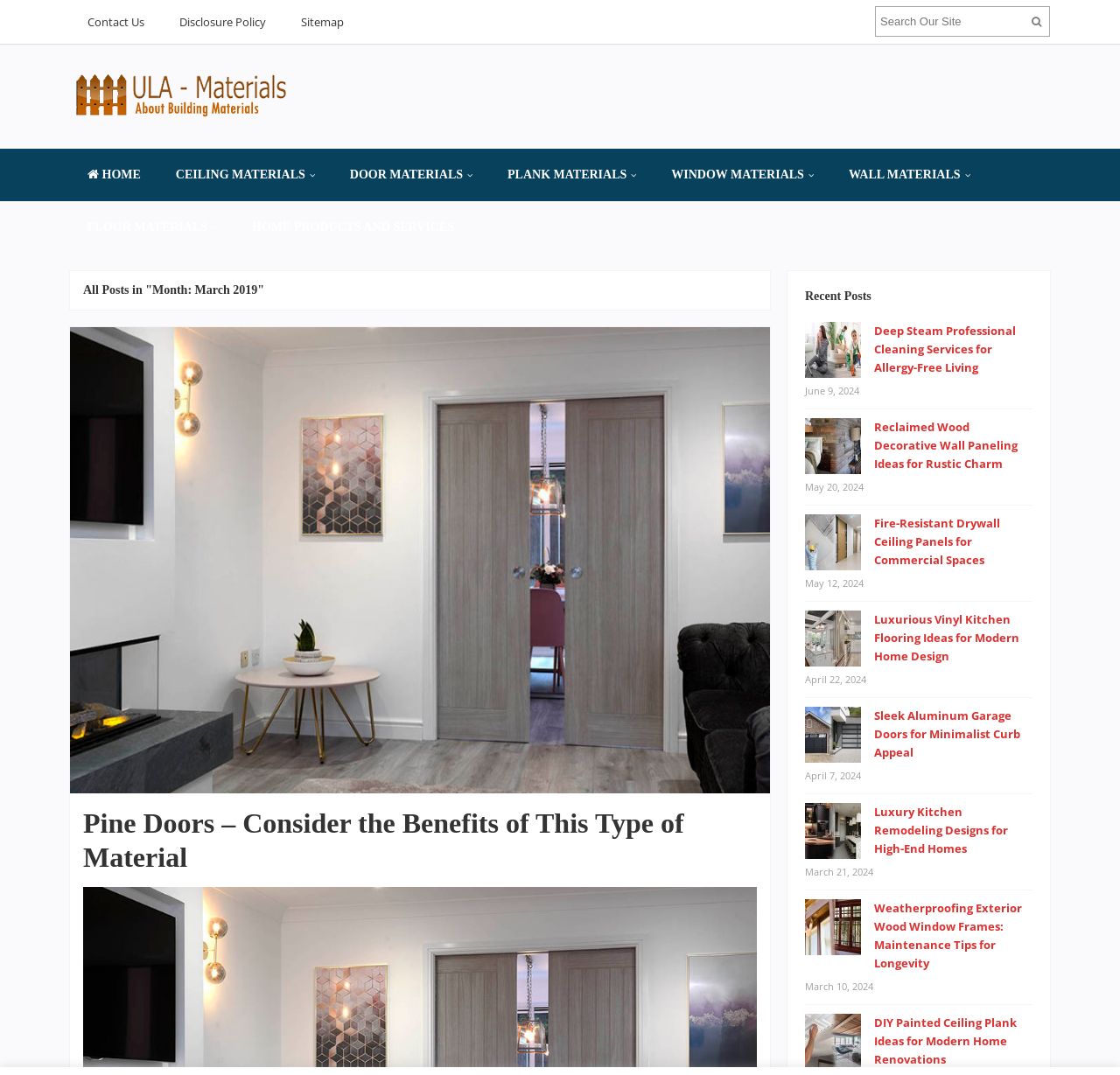What is the title of the first post on the webpage?
Carefully analyze the image and provide a thorough answer to the question.

The first post on the webpage is titled 'Pine Doors – Consider the Benefits of This Type of Material', which is indicated by a heading and an image.